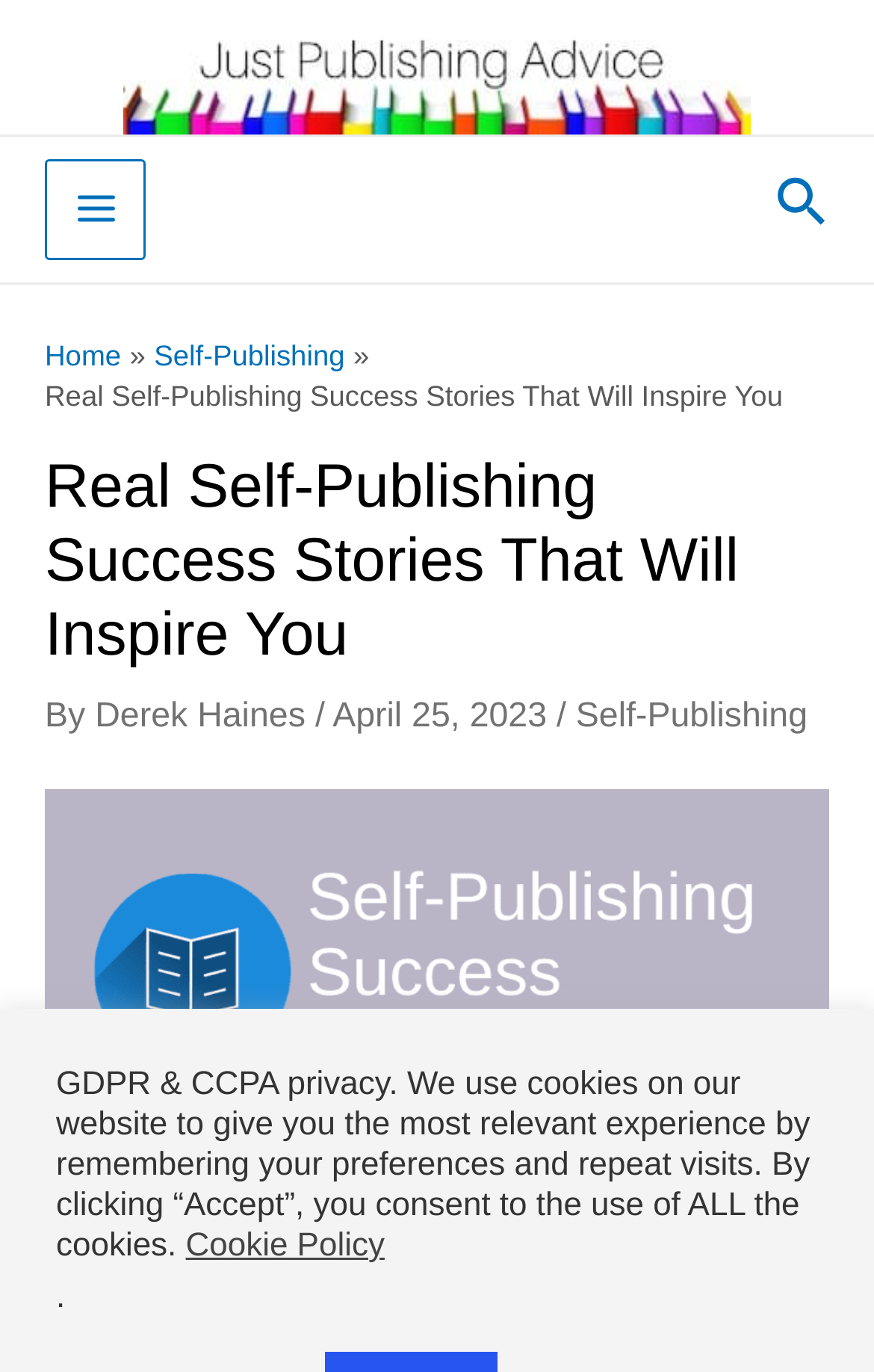Provide the bounding box coordinates of the section that needs to be clicked to accomplish the following instruction: "Visit the home page."

[0.051, 0.247, 0.139, 0.272]